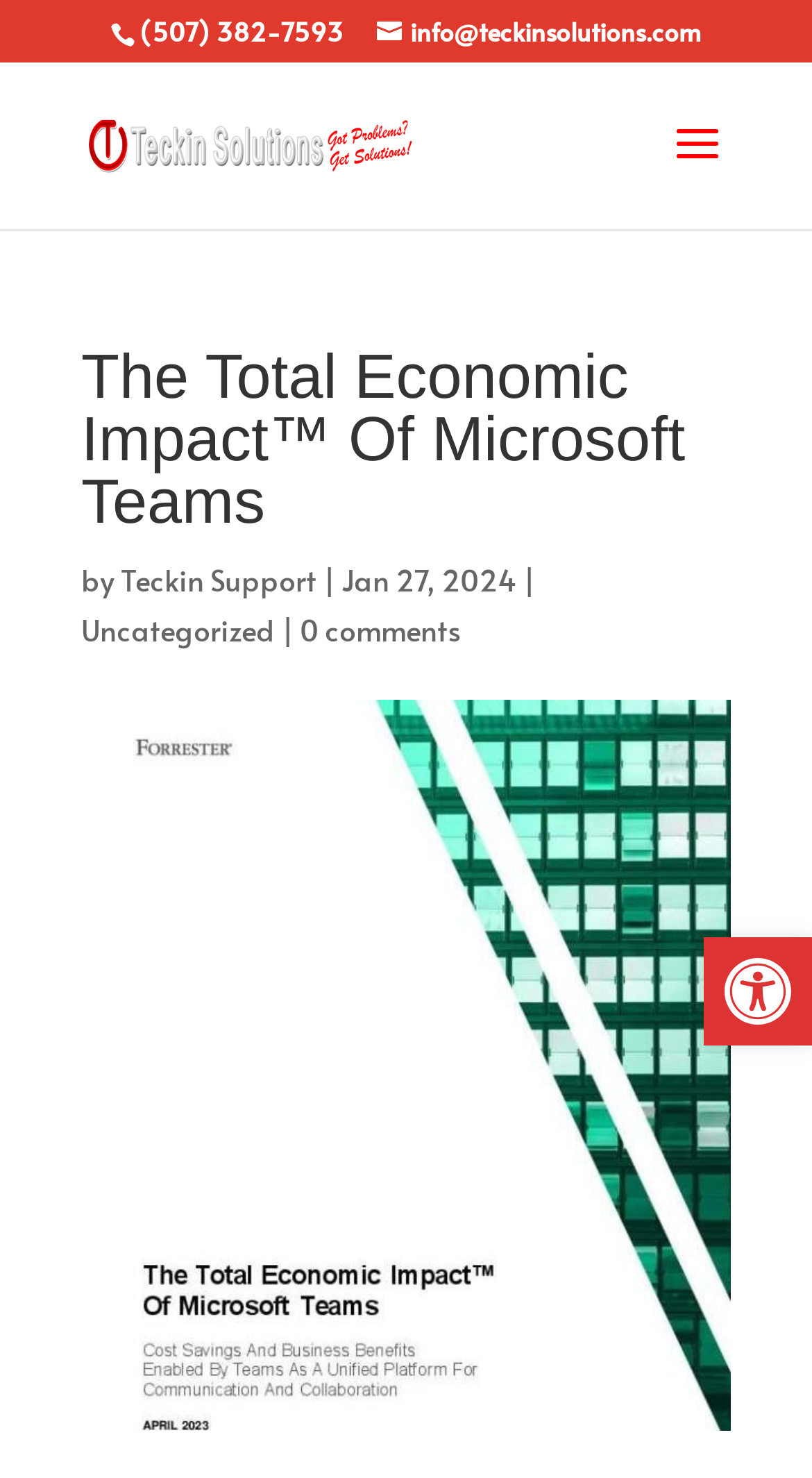Please respond in a single word or phrase: 
How many comments are there?

0